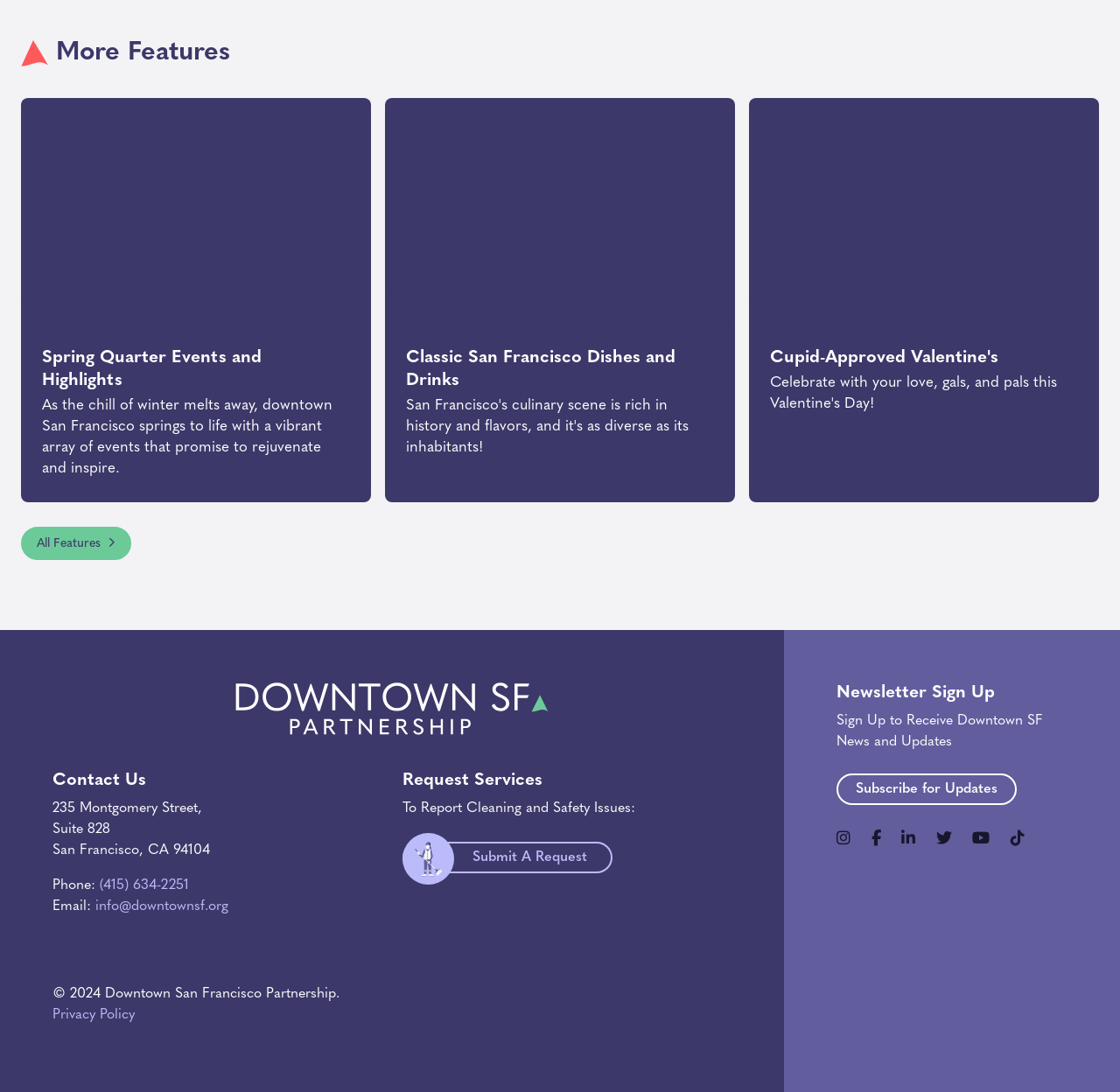Based on the image, provide a detailed response to the question:
What is the address of Downtown San Francisco Partnership?

I found the address of Downtown San Francisco Partnership by looking at the 'Contact Us' section, where it is listed as '235 Montgomery Street, Suite 828, San Francisco, CA 94104'.